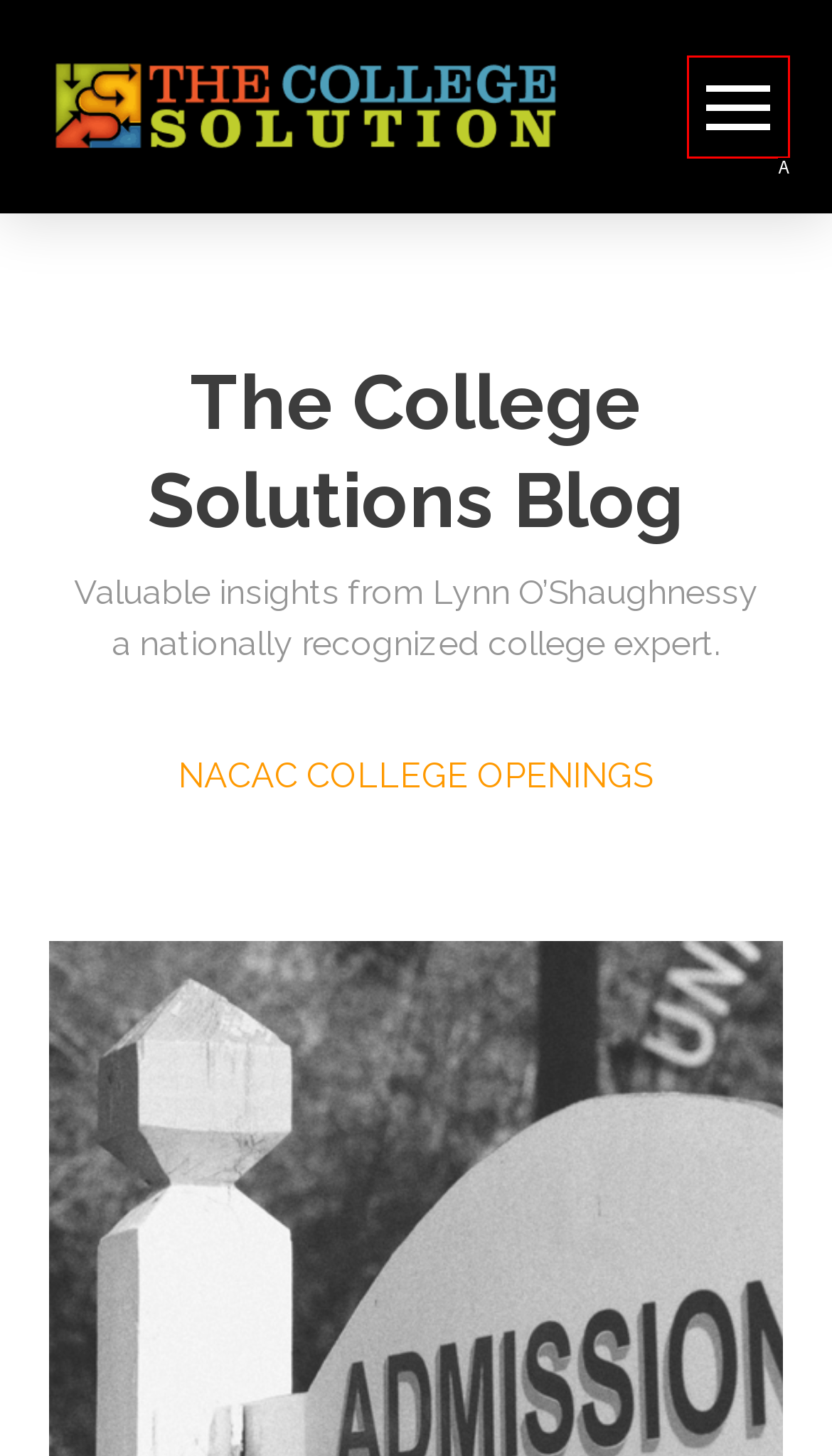Determine which option matches the element description: aria-label="Toggle Off Canvas Content"
Reply with the letter of the appropriate option from the options provided.

A